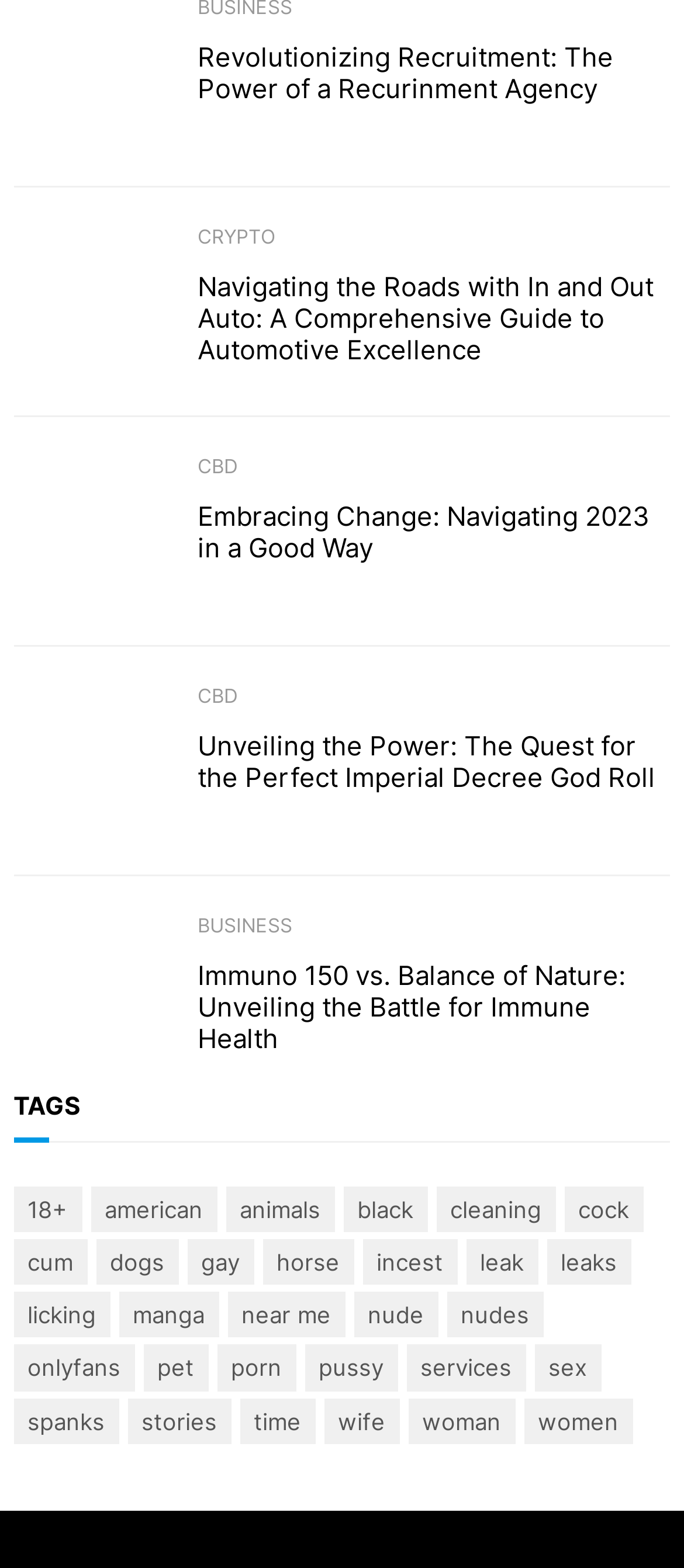Could you specify the bounding box coordinates for the clickable section to complete the following instruction: "View the image 'Navigating the Roads with In and Out Auto: A Comprehensive Guide to Automotive Excellence'"?

[0.02, 0.142, 0.251, 0.242]